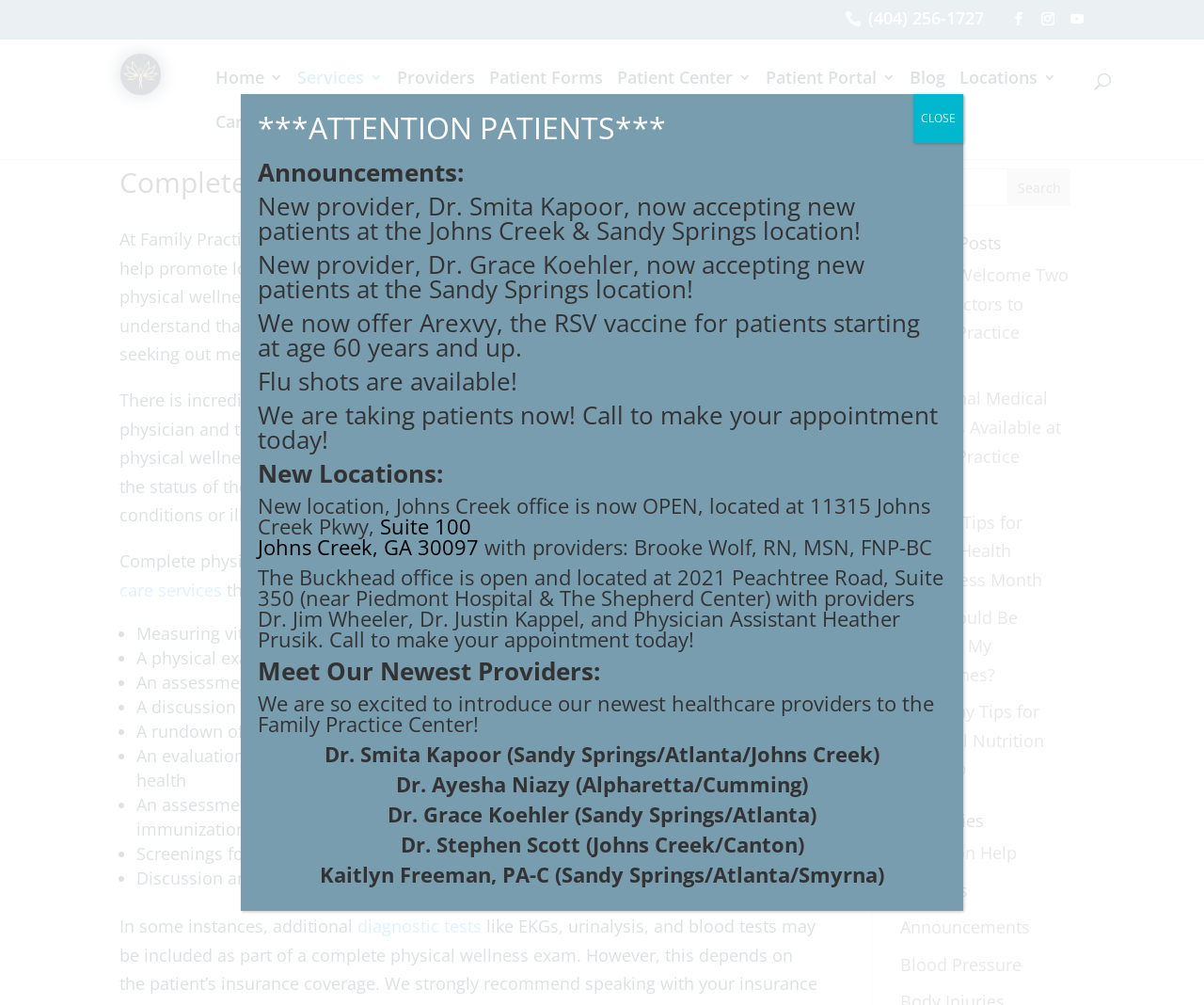Describe the webpage meticulously, covering all significant aspects.

The webpage is about Family Practice Center, a medical care provider. At the top, there is a navigation menu with links to "Home", "Services", "Providers", "Patient Forms", "Patient Center", "Patient Portal", "Blog", "Locations", and "Careers". Below the navigation menu, there is a search bar with a search button.

The main content of the webpage is divided into two sections. The left section has a heading "Complete Physical Wellness Exams" and a paragraph of text describing the importance of annual check-up appointments. Below the paragraph, there is a list of 15 preventative care services included in the complete physical wellness exams, such as measuring vital signs, physical exam, and assessment of past medical history.

The right section has a heading "Recent Posts" and lists several blog posts with links, including "Please Welcome Two New Doctors to Family Practice Center!", "Additional Medical Services Available at Family Practice Center", and "Helpful Tips for Mental Health Awareness Month". Below the blog posts, there is a section with links to different categories, such as "Addiction Help", "Allergies", and "Announcements".

At the bottom of the page, there is a section with announcements, including news about new providers, new locations, and available flu shots. There is also a button to close this section.

There are several social media links and a phone number at the top right corner of the page. The Family Practice Center logo is located at the top left corner.